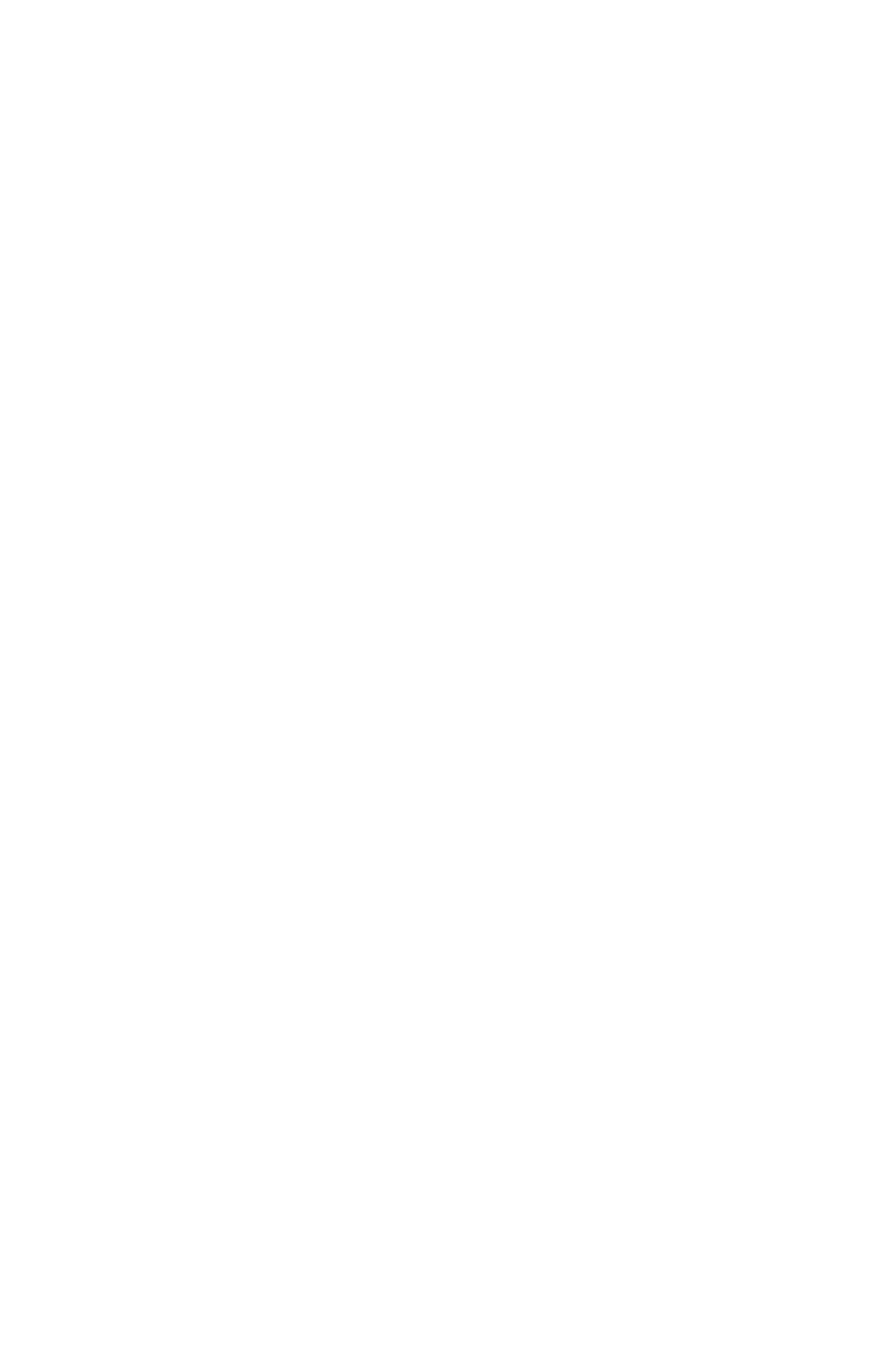Using the provided element description: "Insights", determine the bounding box coordinates of the corresponding UI element in the screenshot.

[0.694, 0.594, 0.961, 0.688]